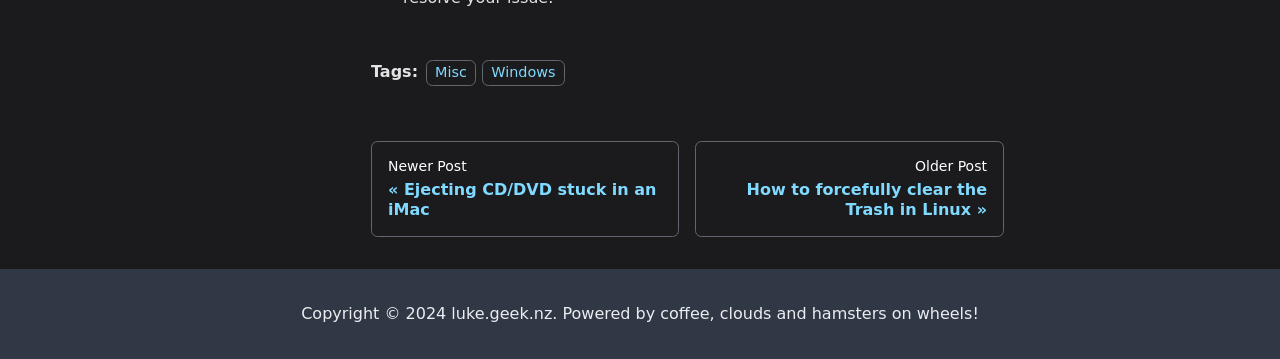Please respond in a single word or phrase: 
What is the copyright year of the website?

2024